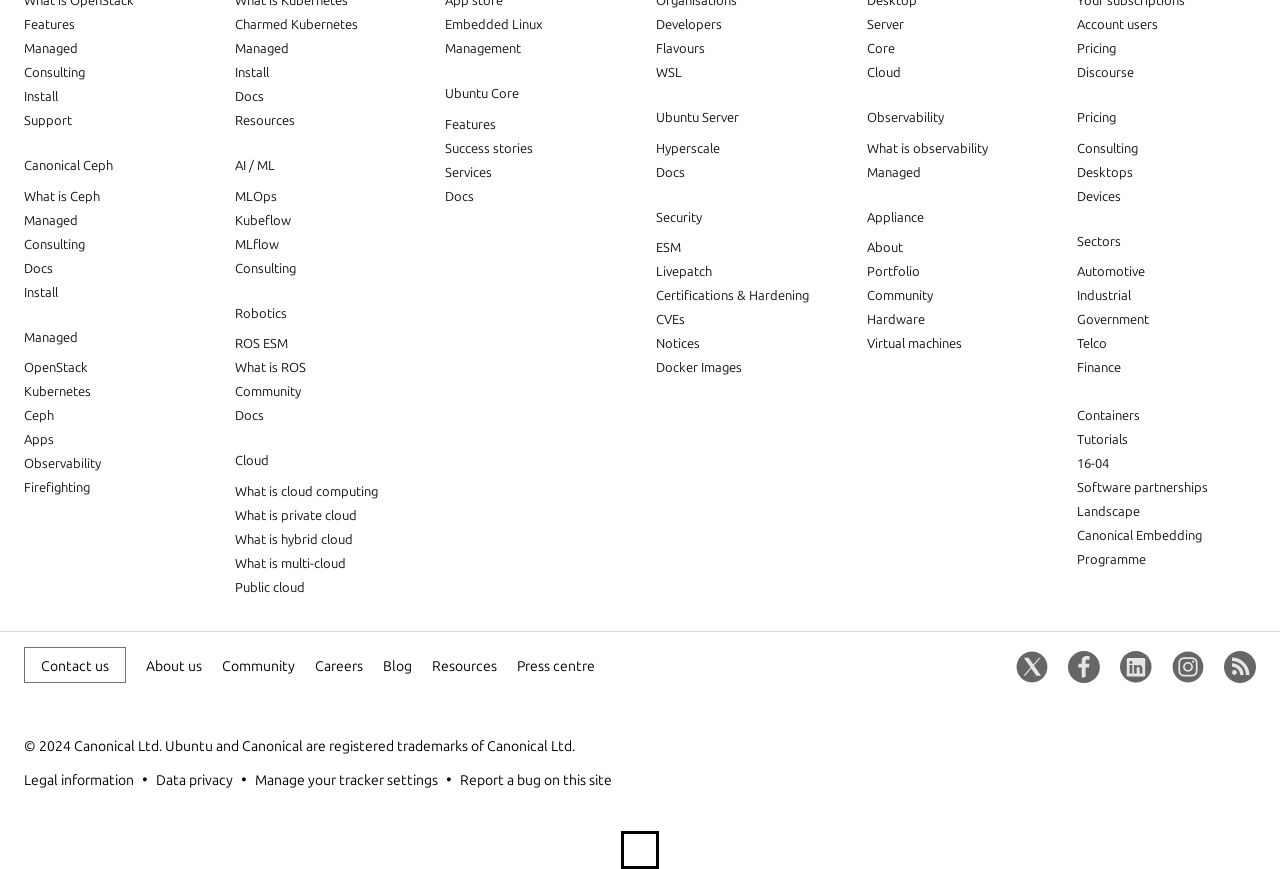Pinpoint the bounding box coordinates of the clickable area needed to execute the instruction: "Discover 'AI / ML' solutions". The coordinates should be specified as four float numbers between 0 and 1, i.e., [left, top, right, bottom].

[0.183, 0.18, 0.323, 0.212]